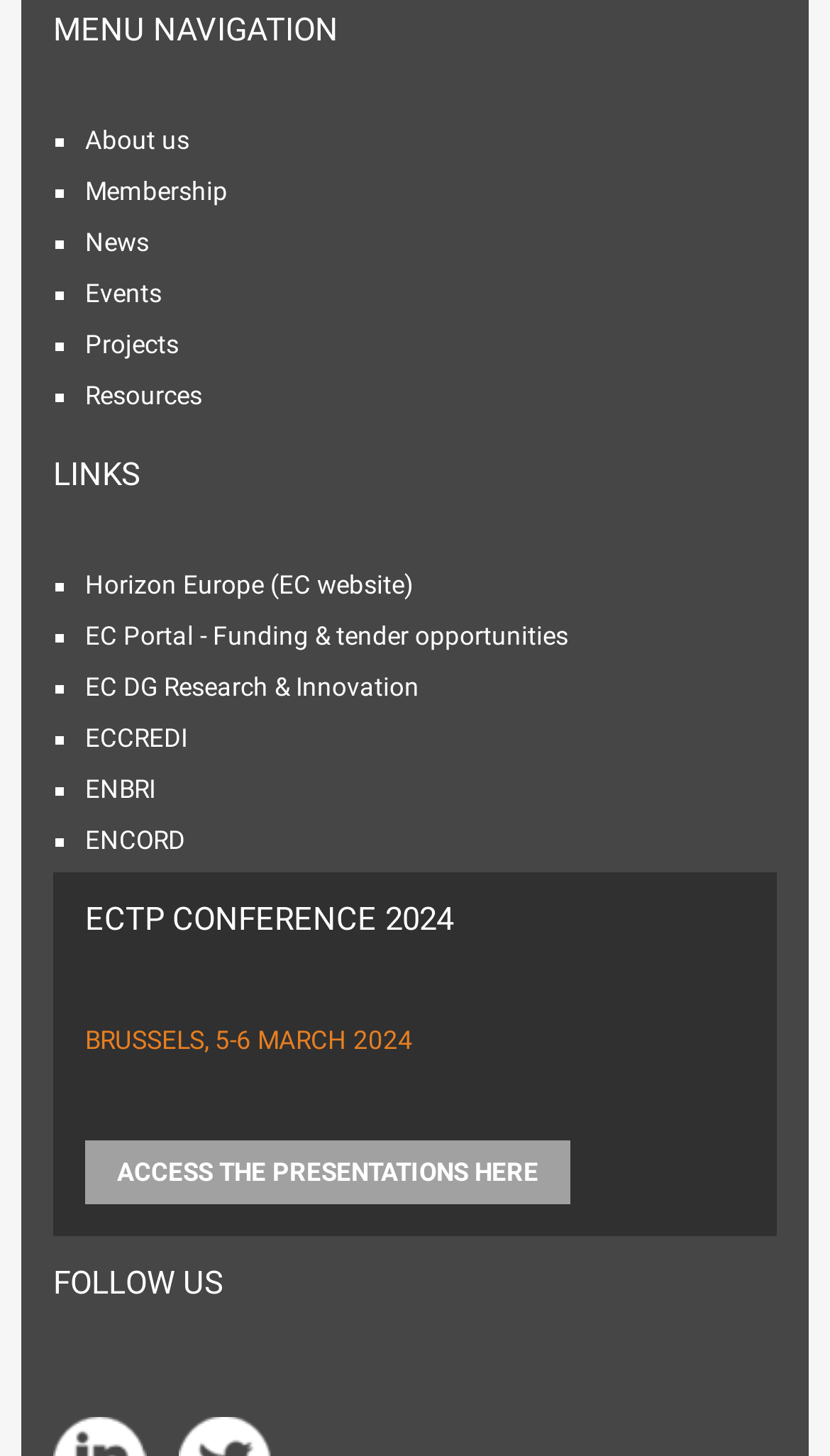Answer the question below using just one word or a short phrase: 
What are the main sections on the webpage?

About us, Membership, etc.